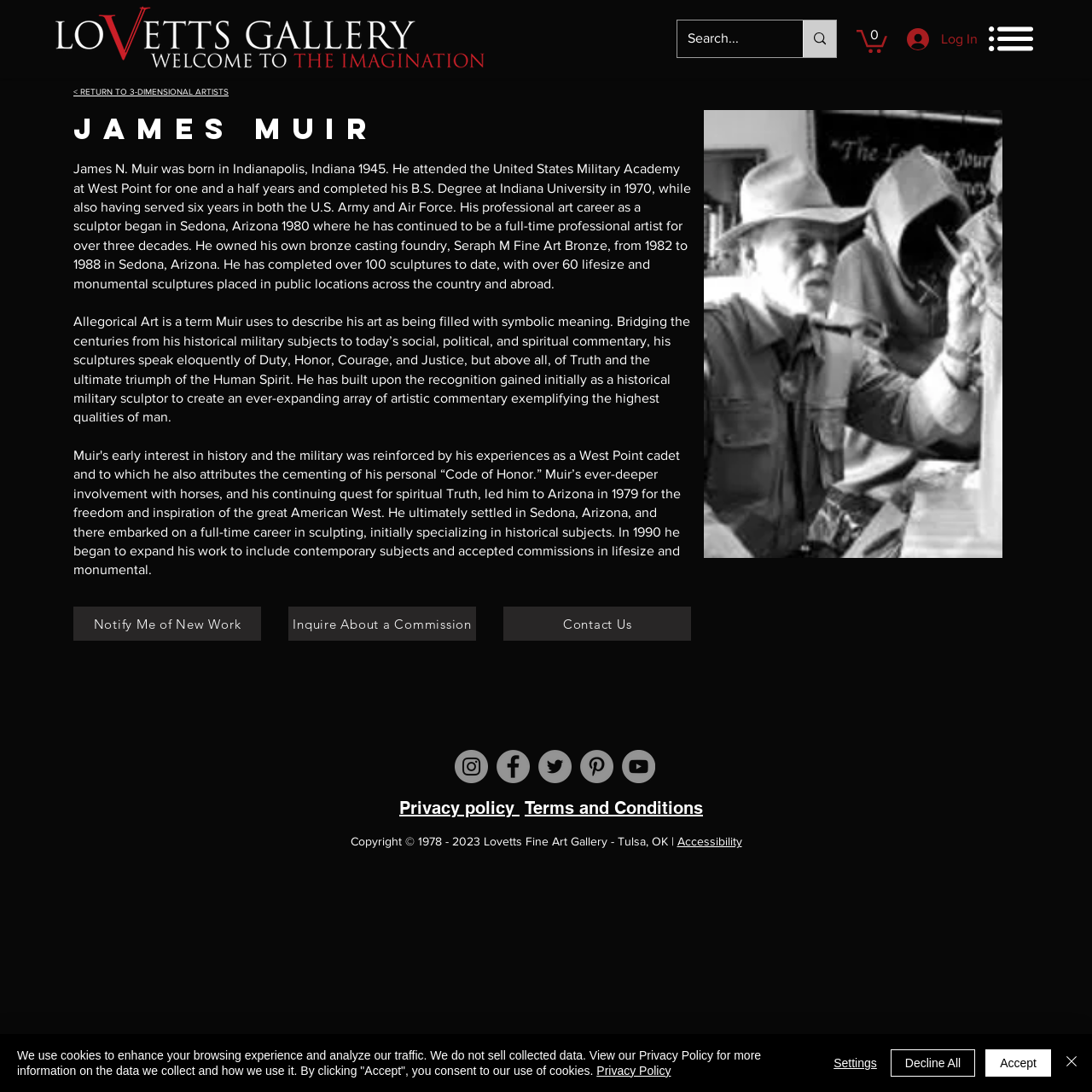Identify the bounding box coordinates of the element that should be clicked to fulfill this task: "Visit Lovetts Gallery". The coordinates should be provided as four float numbers between 0 and 1, i.e., [left, top, right, bottom].

[0.047, 0.003, 0.446, 0.064]